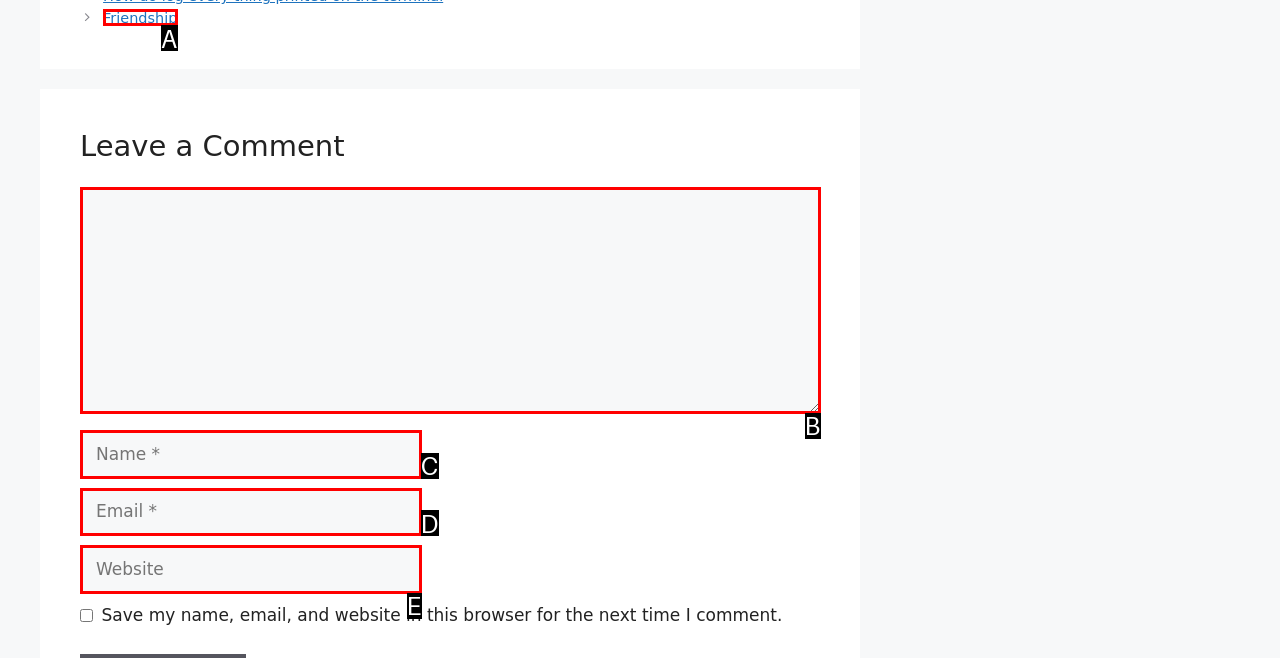Based on the given description: parent_node: Comment name="url" placeholder="Website", determine which HTML element is the best match. Respond with the letter of the chosen option.

E